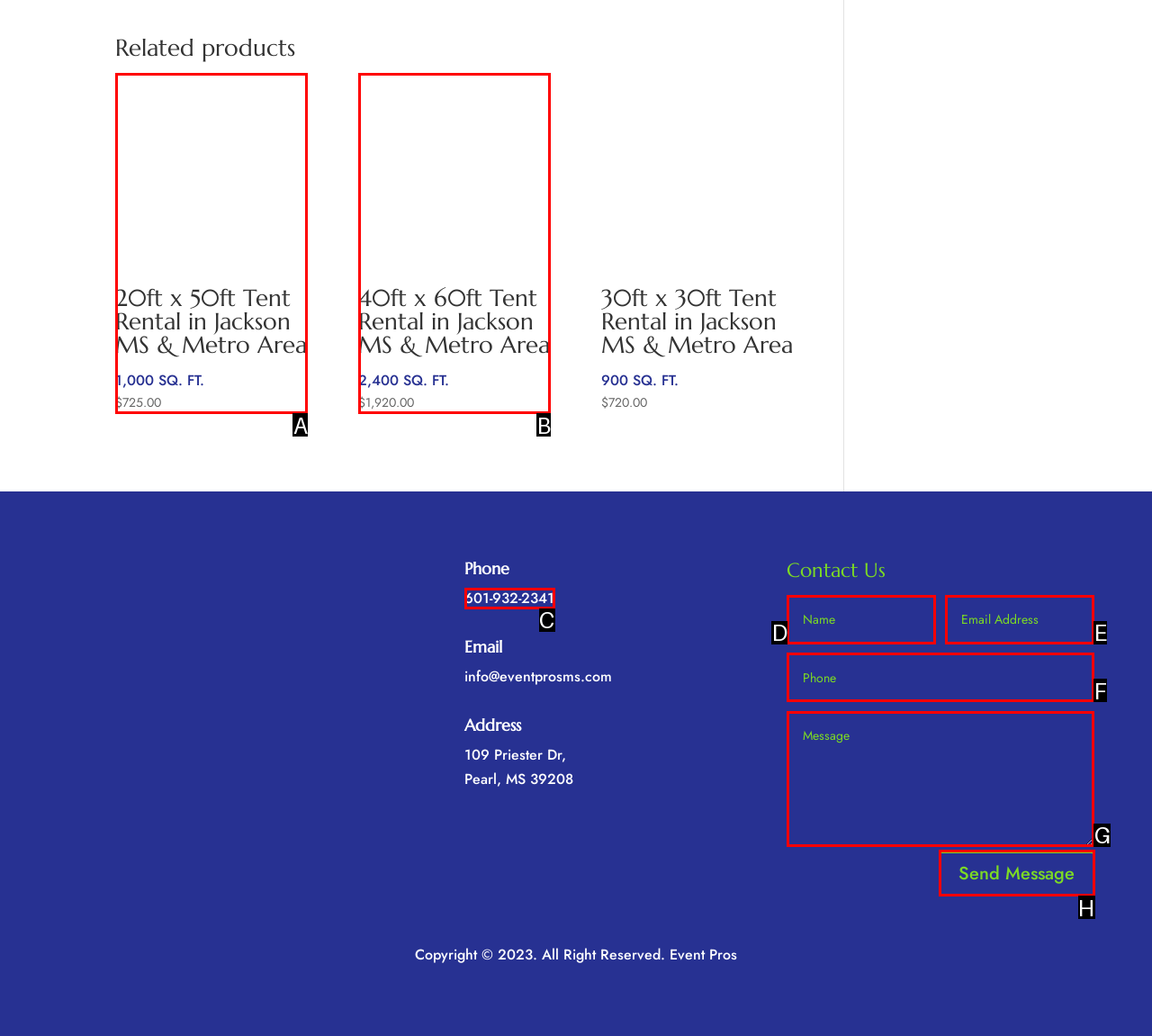Identify the correct choice to execute this task: Click the 'Send Message' button
Respond with the letter corresponding to the right option from the available choices.

H